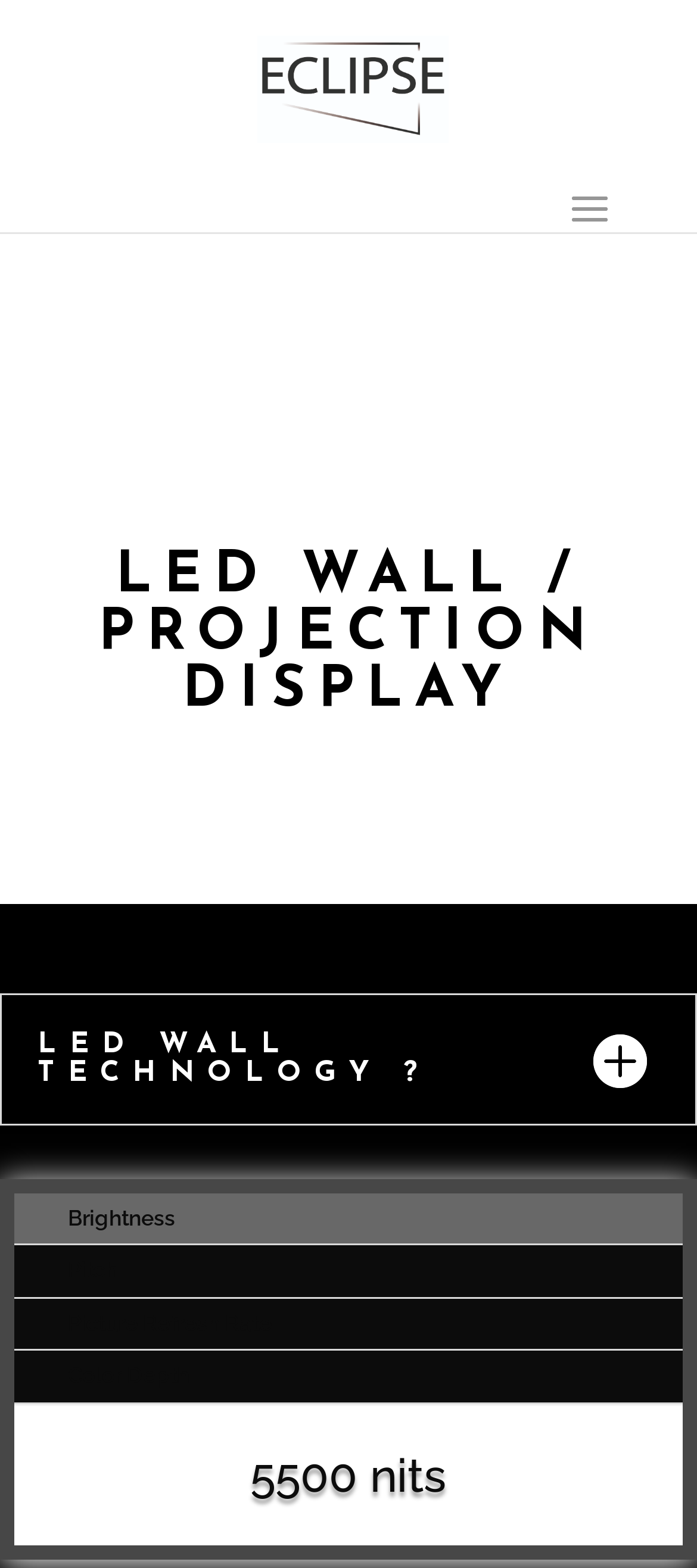What are the categories of LED wall technology?
Offer a detailed and exhaustive answer to the question.

I found the answer by looking at the links under the 'LED WALL TECHNOLOGY?' heading, which lists the different categories of LED wall technology.